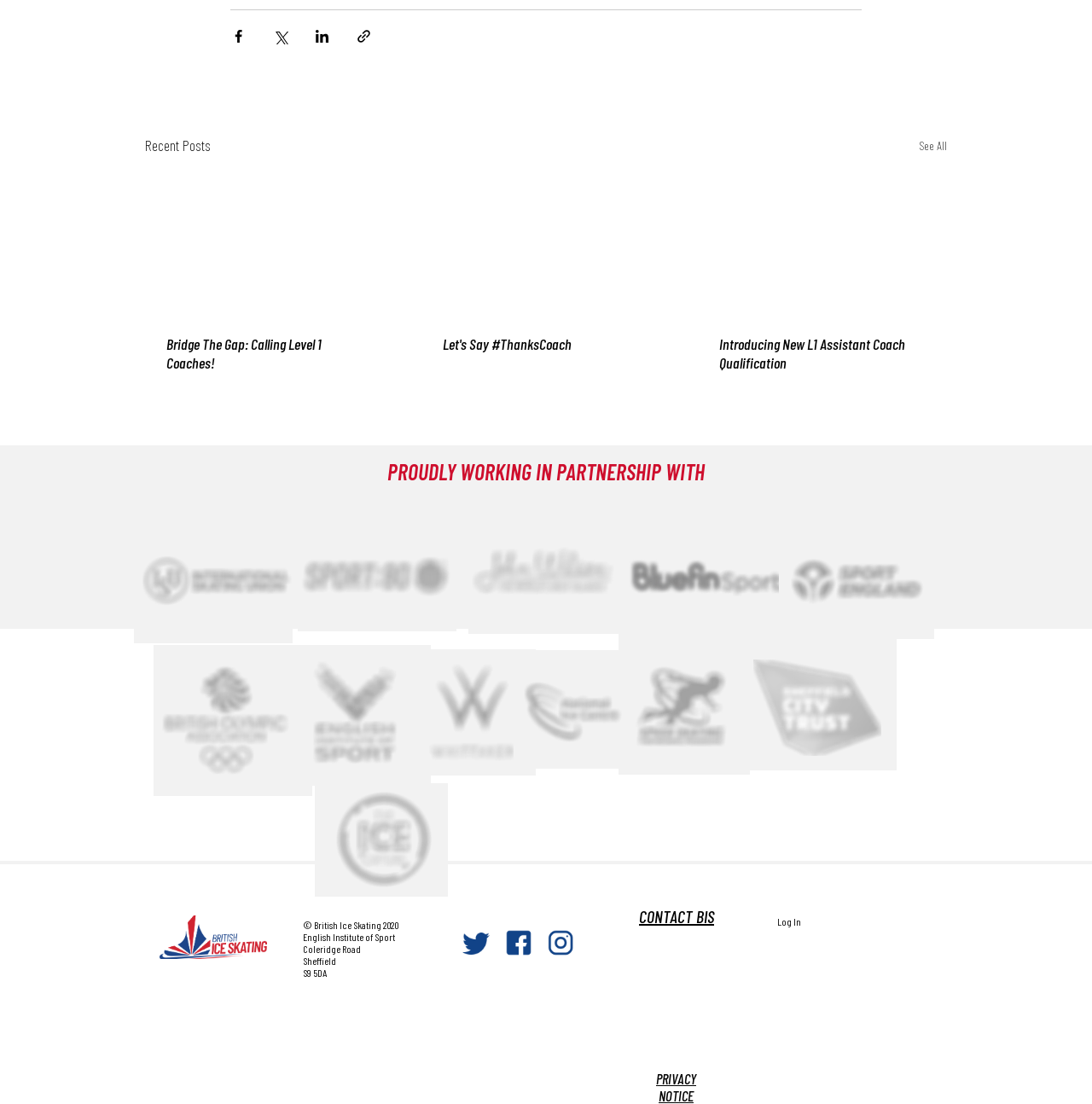Use one word or a short phrase to answer the question provided: 
How many articles are displayed on the webpage?

3